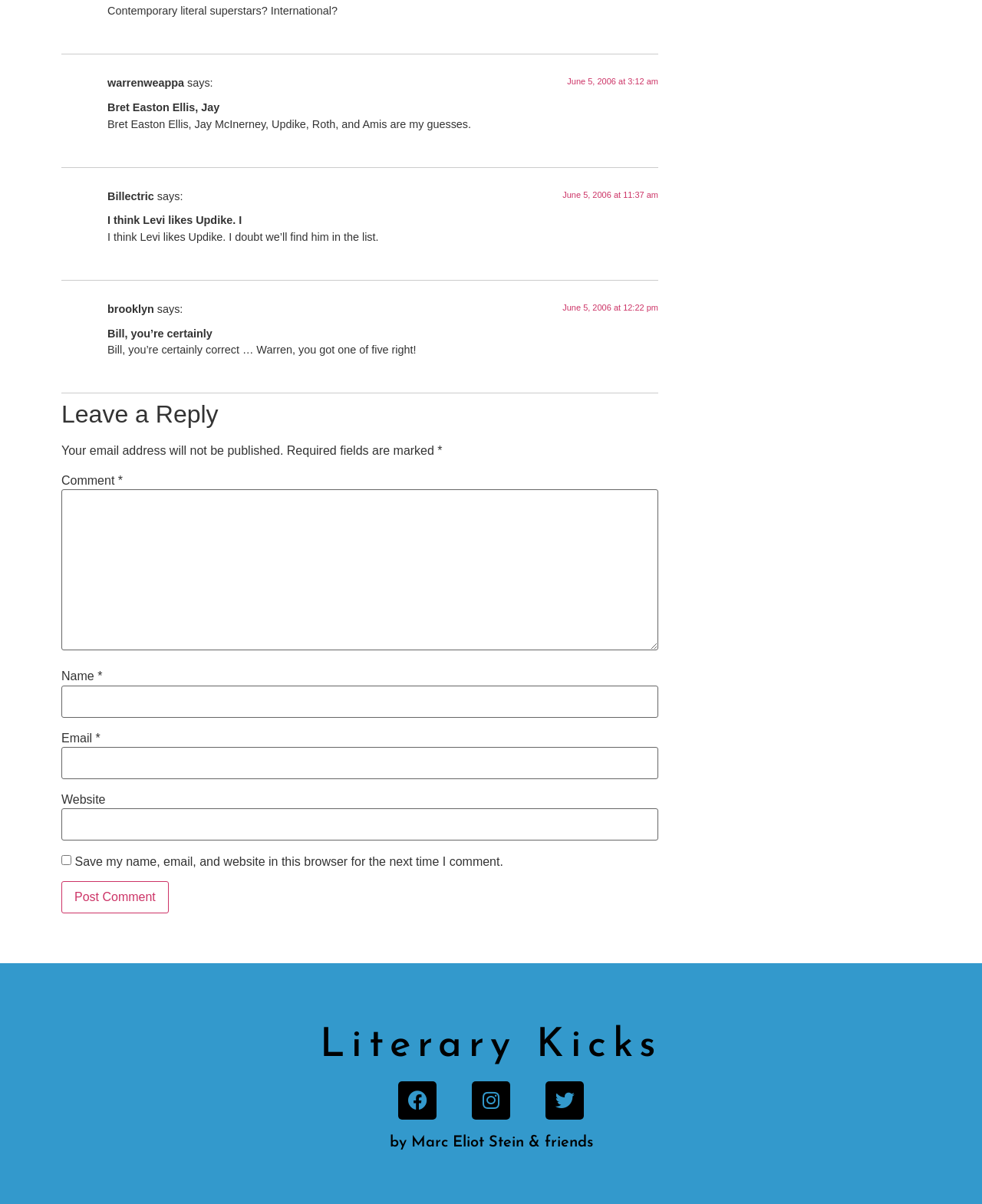Please identify the bounding box coordinates of the clickable area that will allow you to execute the instruction: "Post a comment".

[0.062, 0.732, 0.172, 0.759]